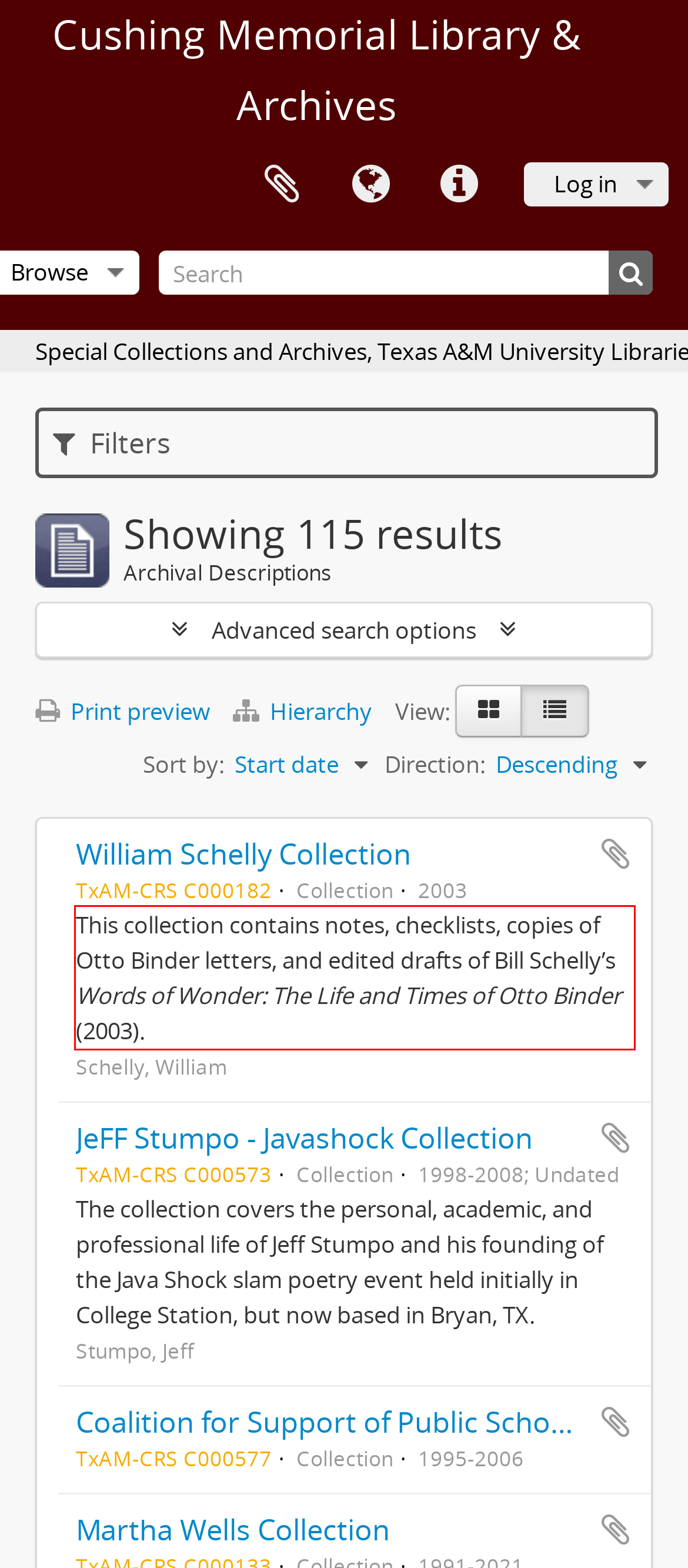By examining the provided screenshot of a webpage, recognize the text within the red bounding box and generate its text content.

This collection contains notes, checklists, copies of Otto Binder letters, and edited drafts of Bill Schelly’s Words of Wonder: The Life and Times of Otto Binder (2003).